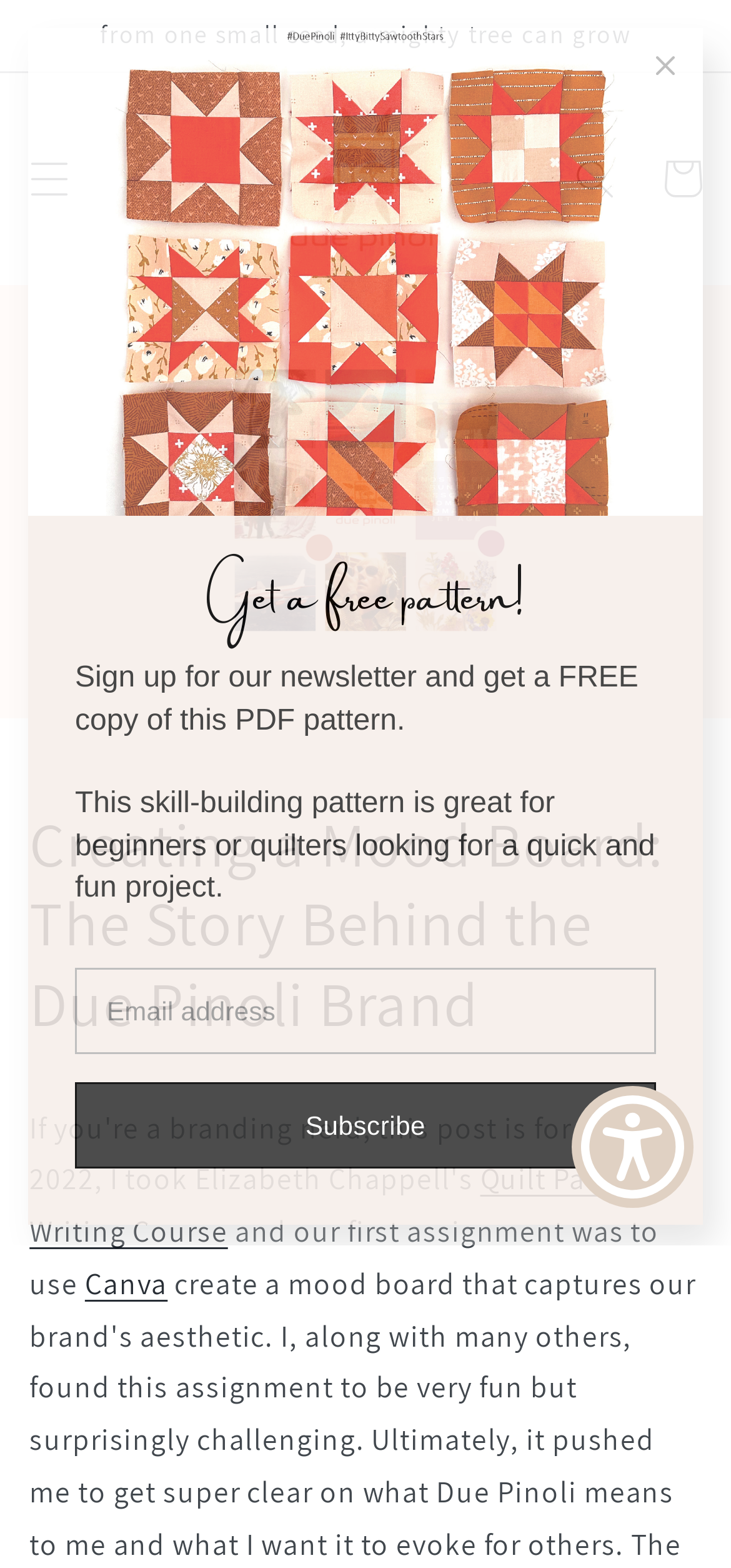Using the information in the image, could you please answer the following question in detail:
What is the name of the brand?

The brand name can be found in the top navigation bar, where it is written as 'DuePinoli' and also has an image associated with it.